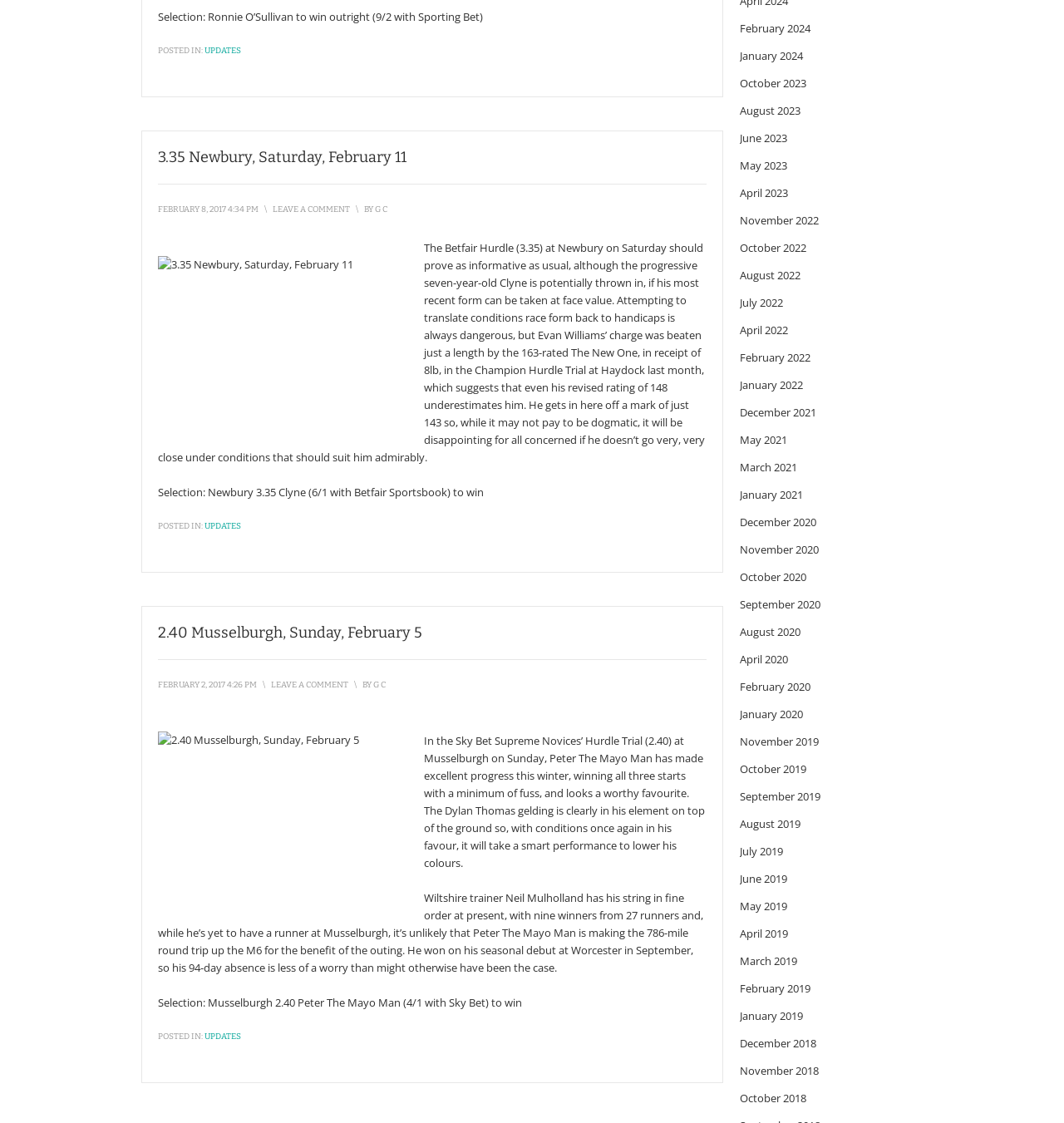With reference to the image, please provide a detailed answer to the following question: What is the date of the Sky Bet Supreme Novices’ Hurdle Trial?

I found the date of the Sky Bet Supreme Novices’ Hurdle Trial by looking at the heading element with the text '2.40 Musselburgh, Sunday, February 5' which is located at the top of the second article section.